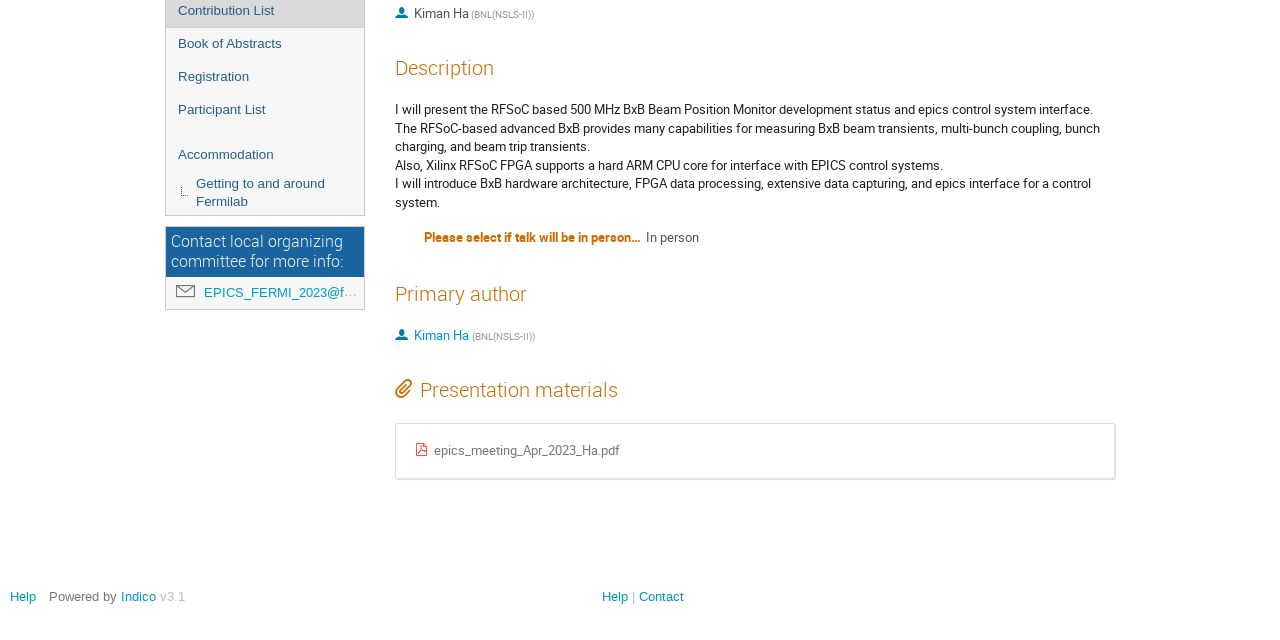Using the provided element description, identify the bounding box coordinates as (top-left x, top-left y, bottom-right x, bottom-right y). Ensure all values are between 0 and 1. Description: Participant List

[0.13, 0.146, 0.284, 0.197]